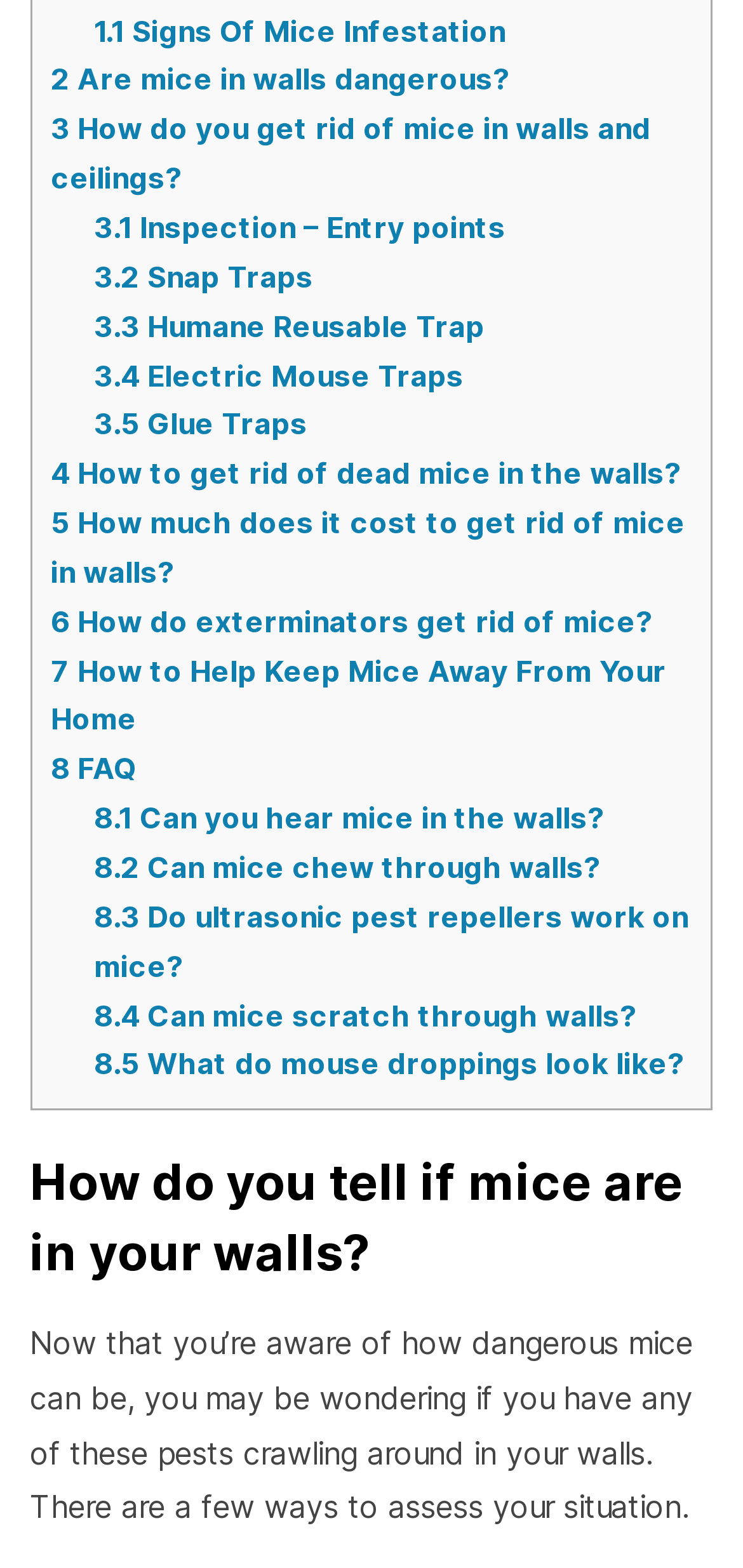Please reply to the following question using a single word or phrase: 
How many types of mouse traps are mentioned?

5